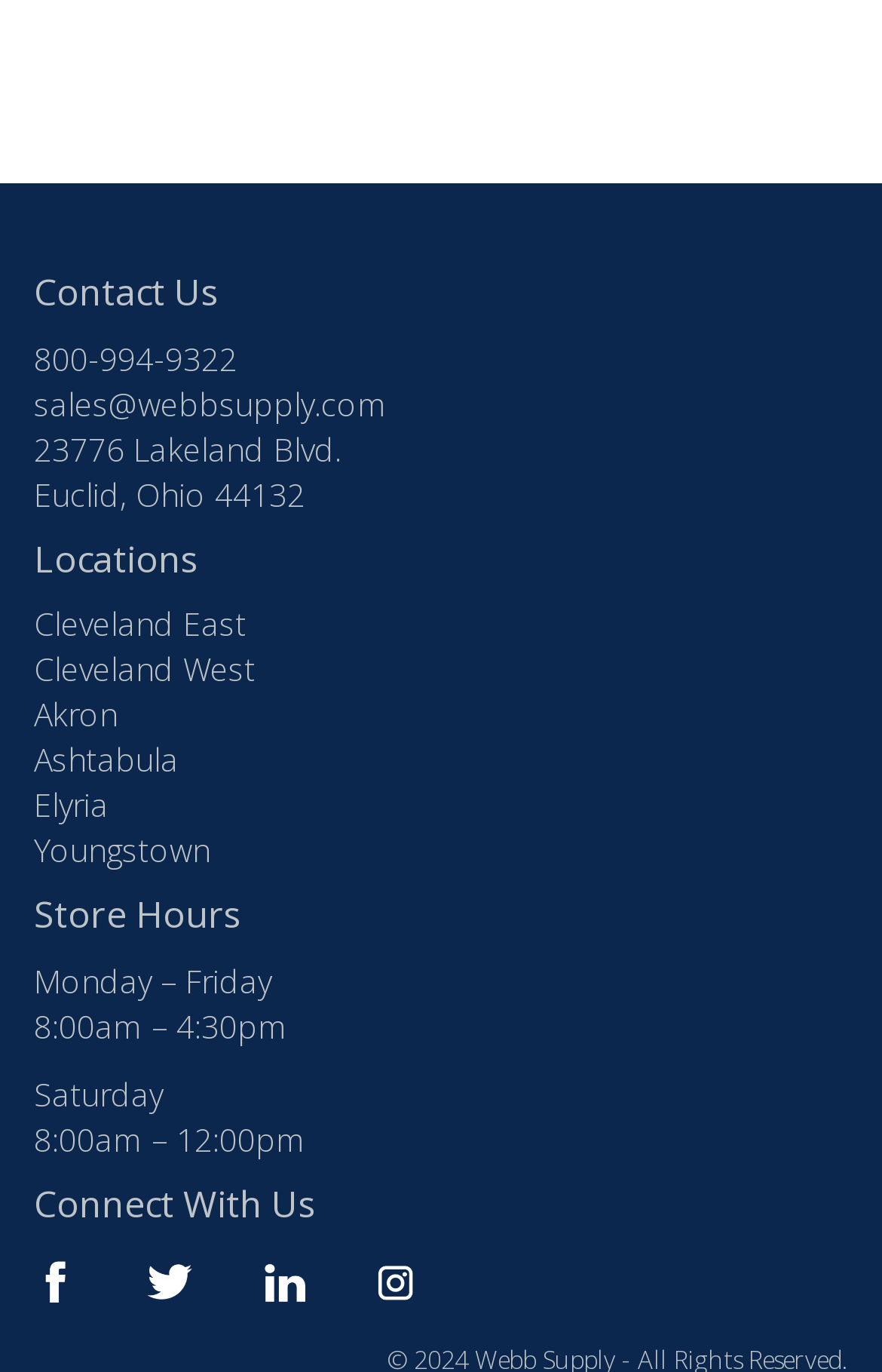Respond to the question with just a single word or phrase: 
How many locations are listed?

5